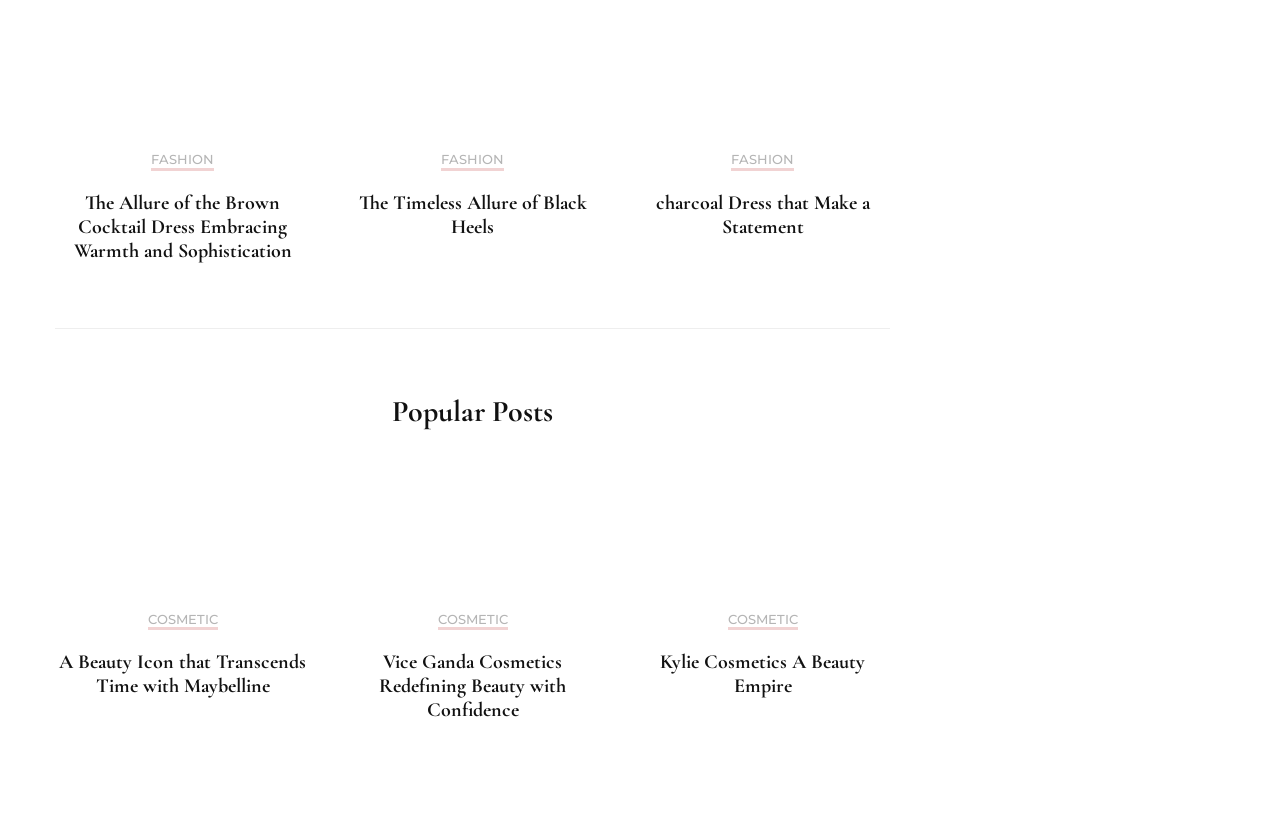Provide the bounding box coordinates of the HTML element described by the text: "Kylie Cosmetics A Beauty Empire".

[0.516, 0.797, 0.676, 0.856]